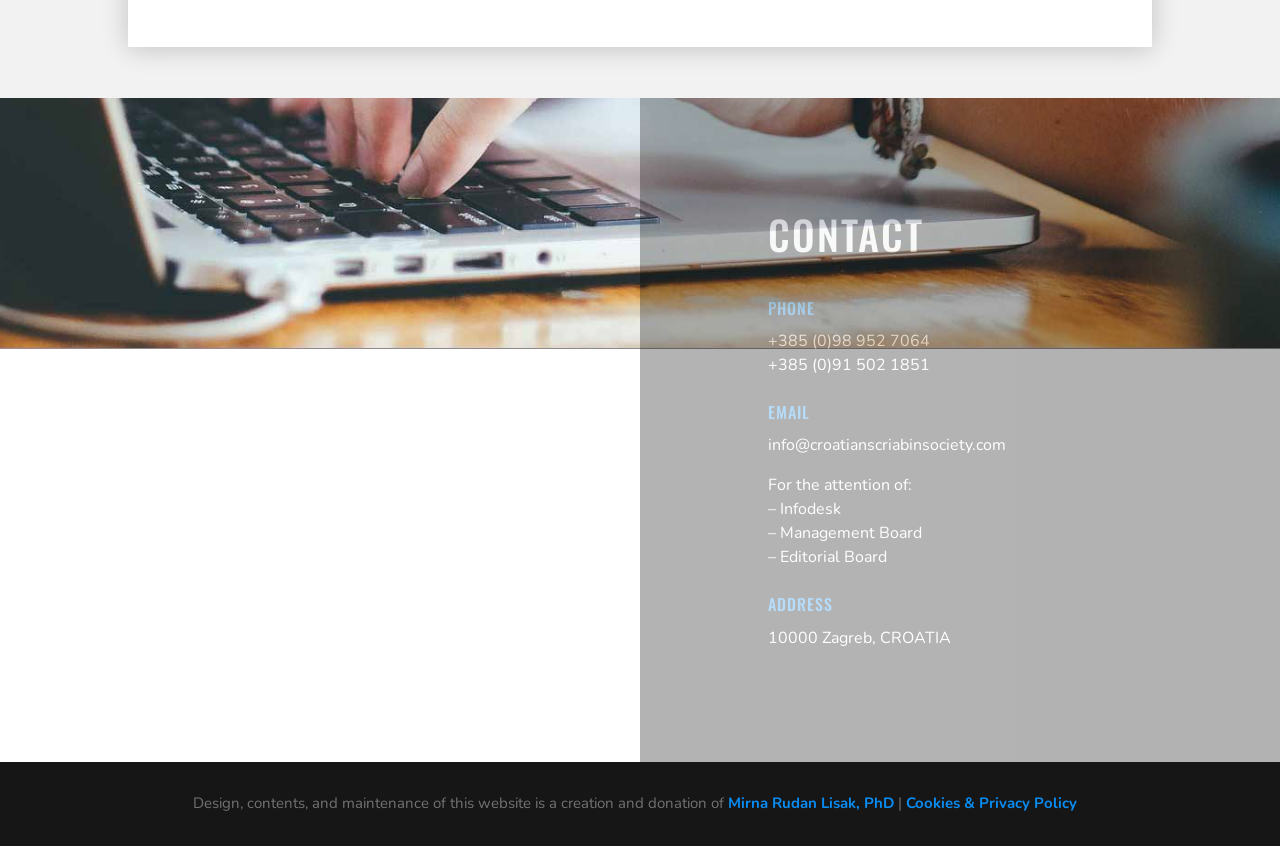Please respond to the question with a concise word or phrase:
What is the phone number for contacting the Croatian Scriabin Society?

+385 (0)98 952 7064